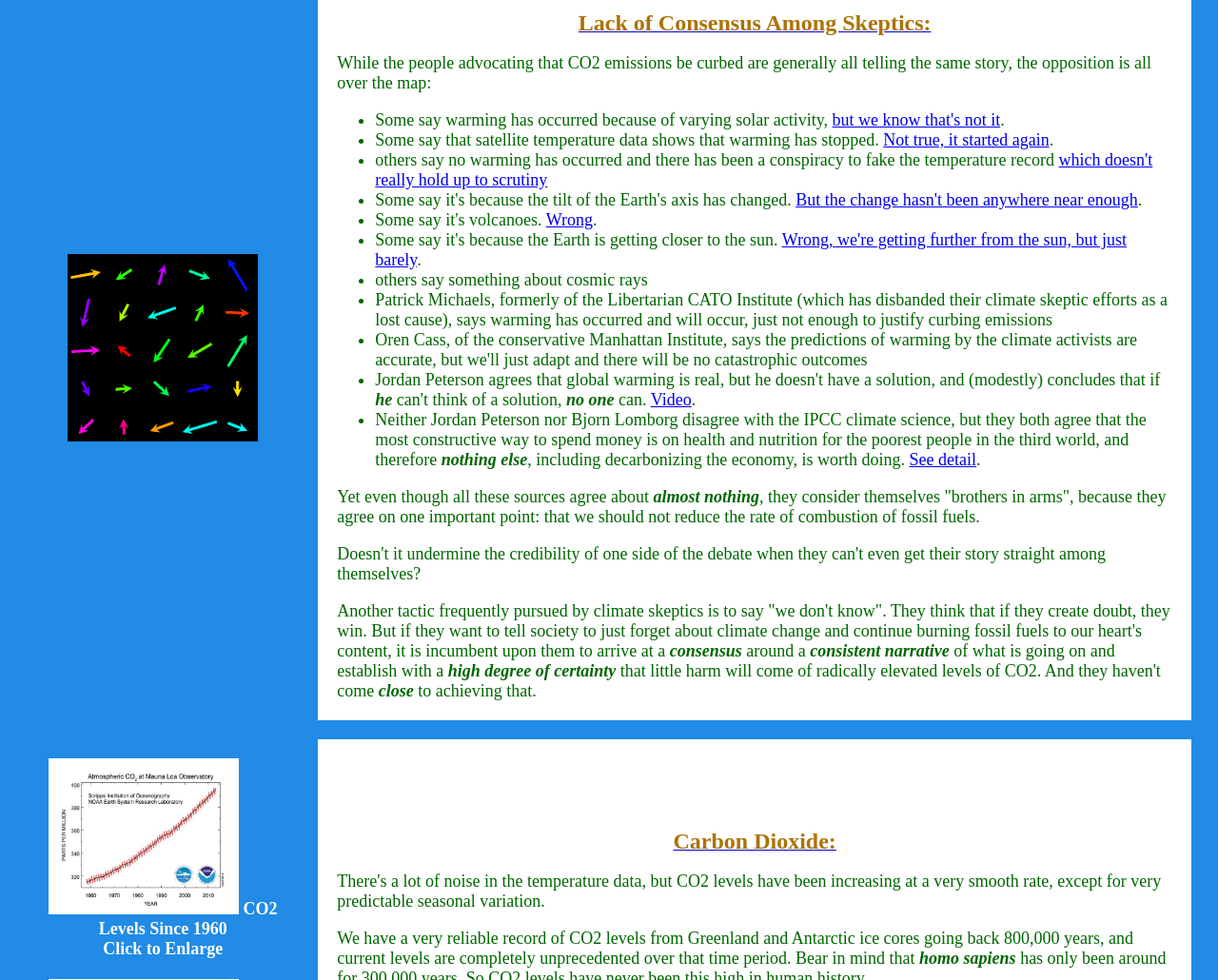Locate the bounding box coordinates of the clickable area needed to fulfill the instruction: "Follow the link 'but we know that's not it'".

[0.683, 0.113, 0.821, 0.132]